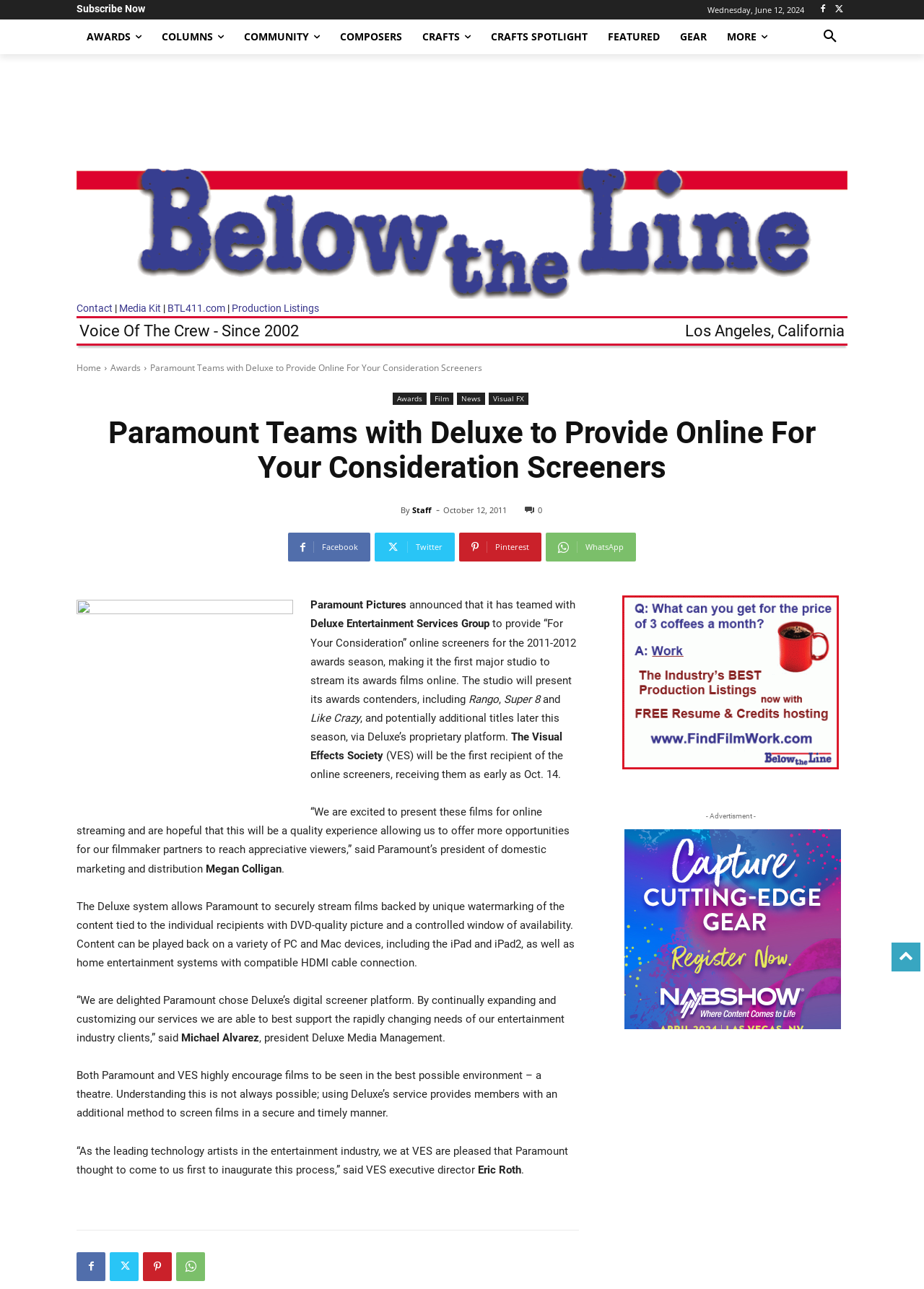Please find the bounding box for the following UI element description. Provide the coordinates in (top-left x, top-left y, bottom-right x, bottom-right y) format, with values between 0 and 1: Visual FX

[0.529, 0.305, 0.571, 0.314]